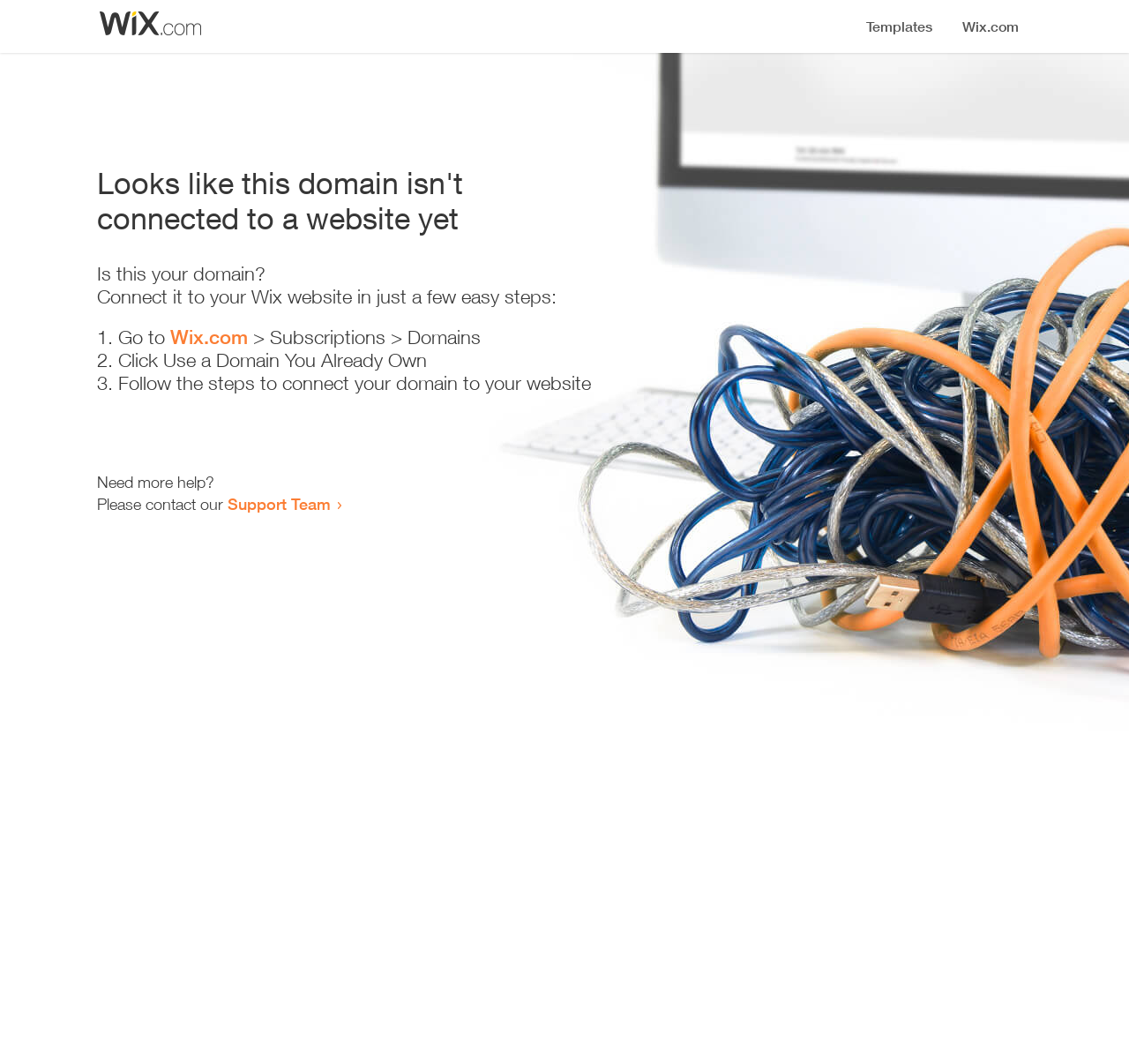Can you look at the image and give a comprehensive answer to the question:
What is the purpose of the webpage?

The webpage provides a series of steps and instructions to connect a domain to a website, suggesting that its purpose is to guide users through the domain connection process.